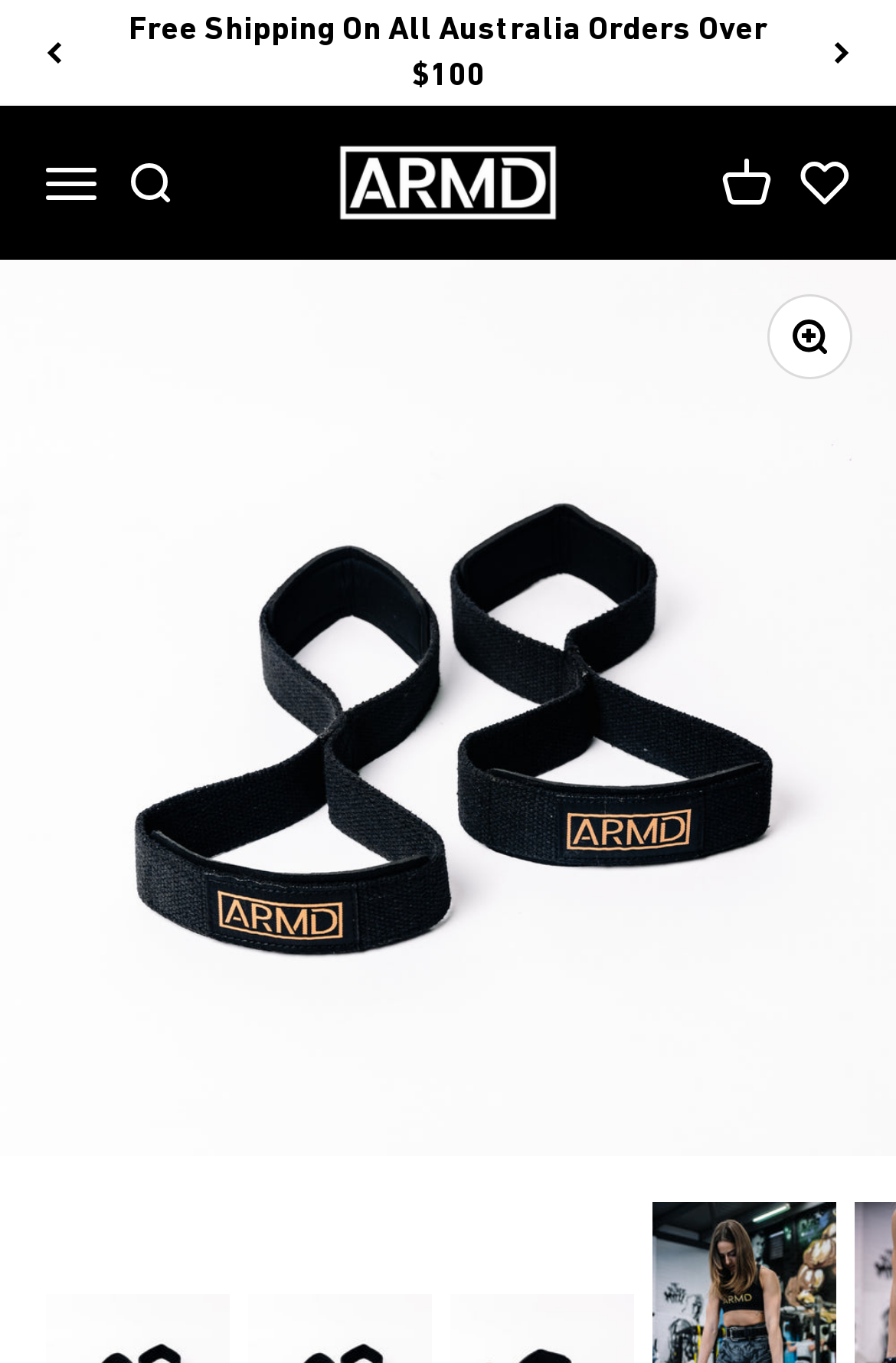Using the details in the image, give a detailed response to the question below:
How many navigation buttons are in the top-left corner?

I counted the number of navigation buttons in the top-left corner by looking at the button elements with the text 'Open navigation menu' and 'Previous'. There are two buttons in this area.